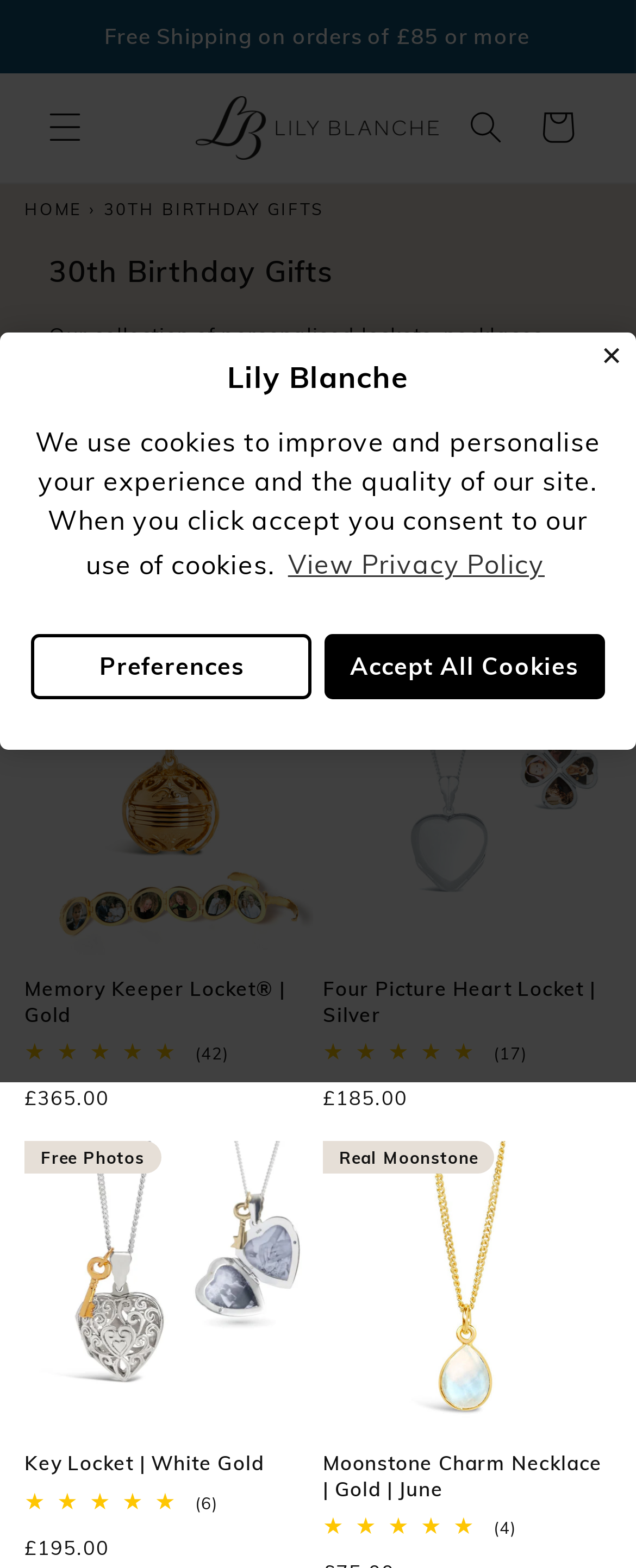Please identify the primary heading of the webpage and give its text content.

30th Birthday Gifts